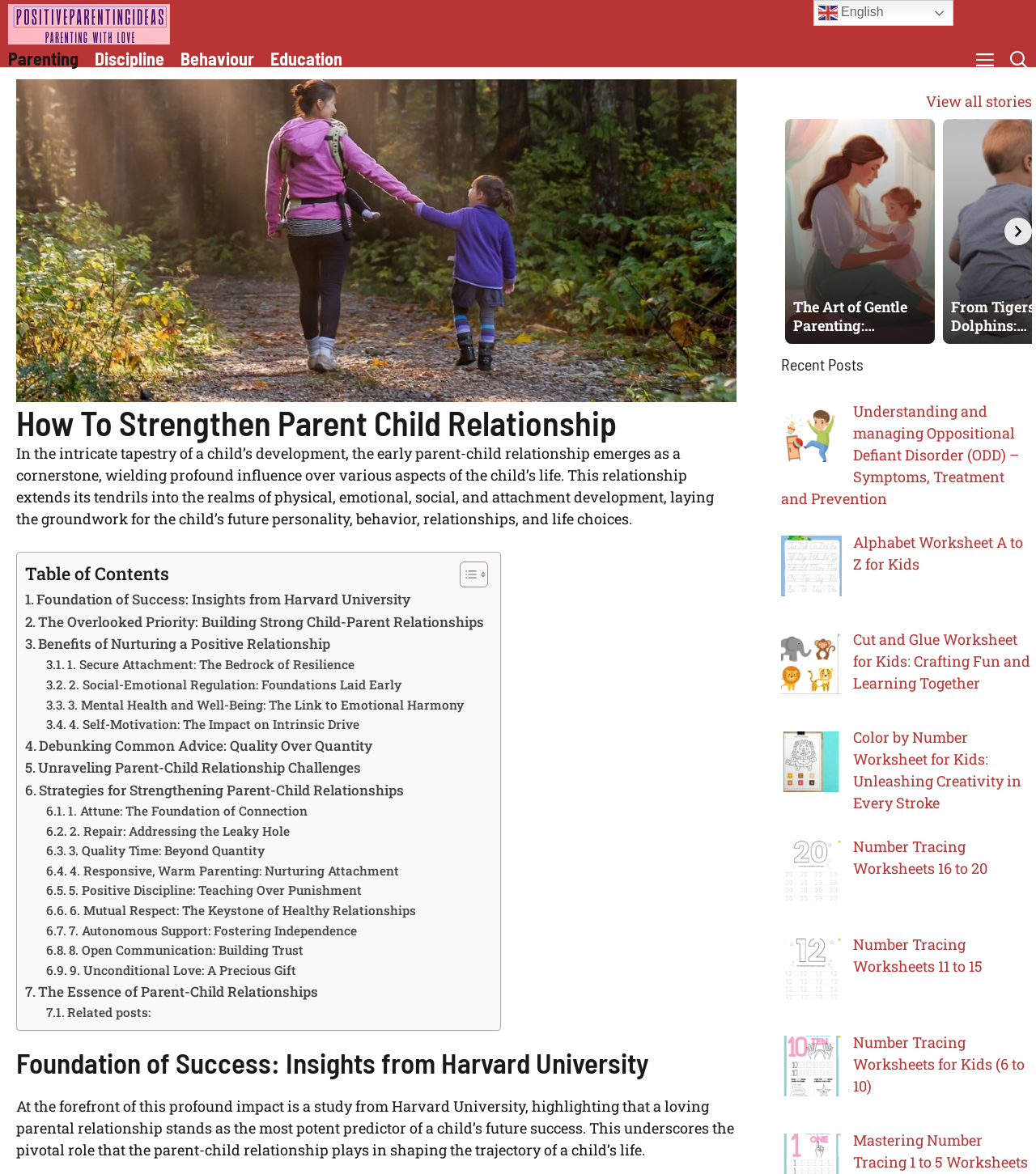Highlight the bounding box coordinates of the region I should click on to meet the following instruction: "Make an enquiry".

None